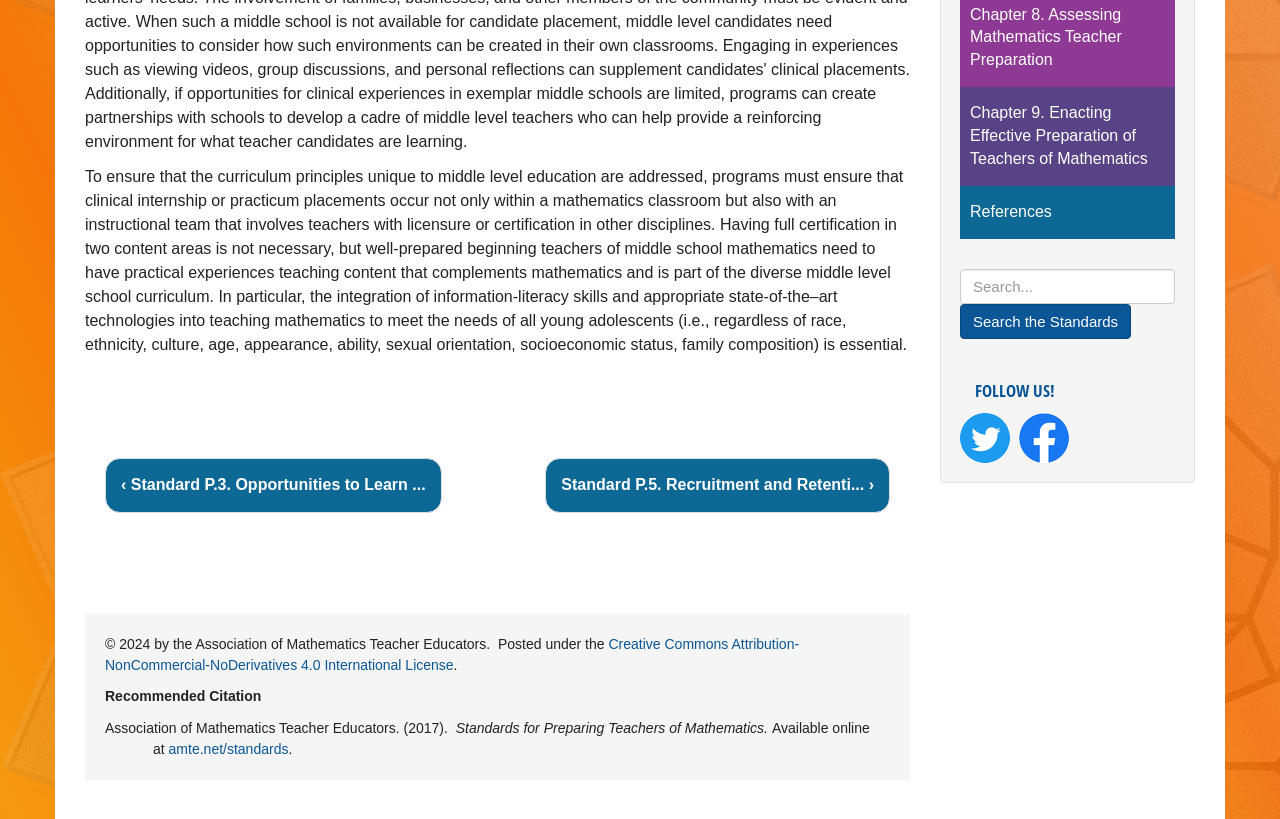Find the bounding box coordinates of the element I should click to carry out the following instruction: "View References".

[0.75, 0.227, 0.918, 0.291]